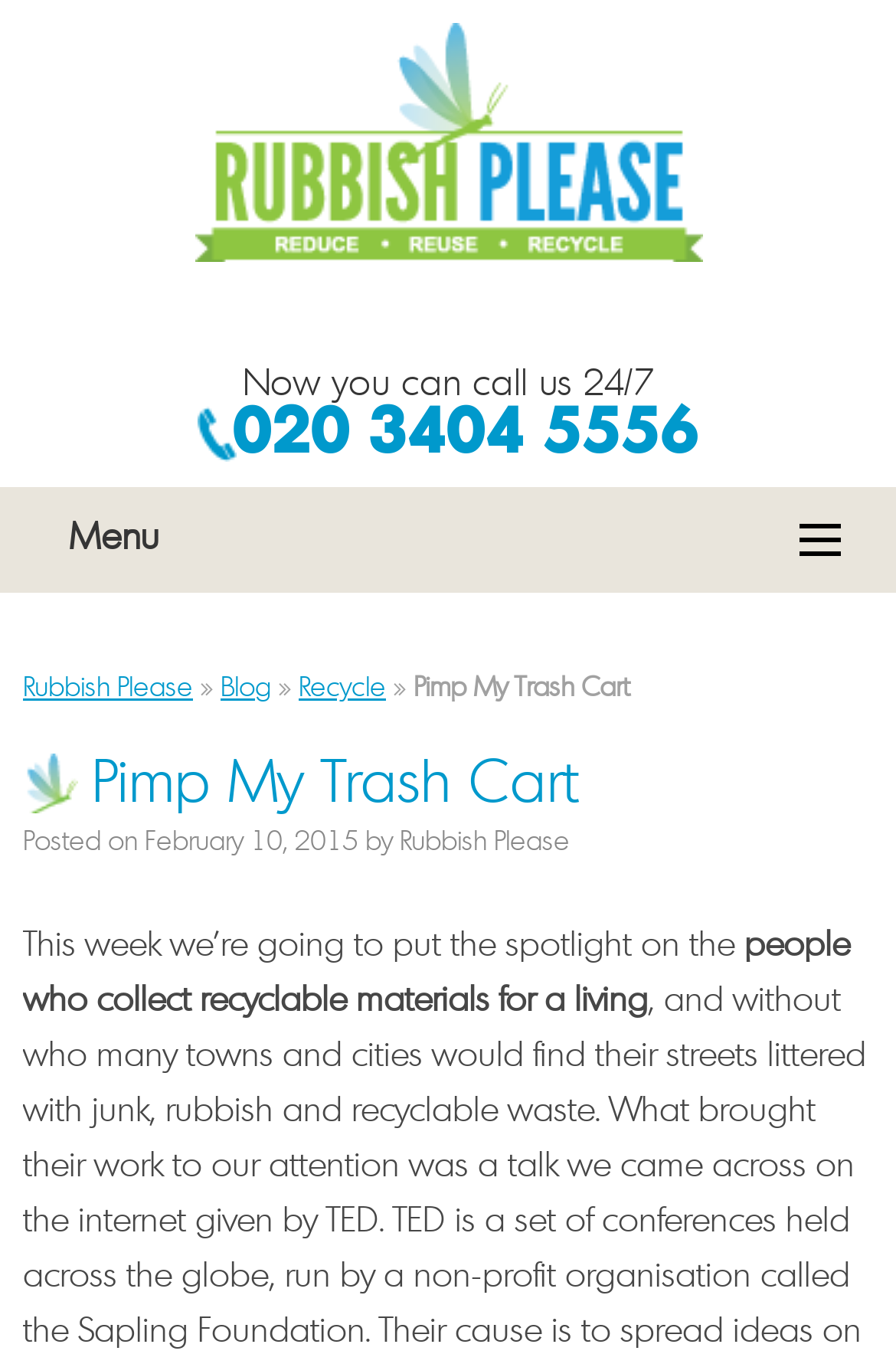Show me the bounding box coordinates of the clickable region to achieve the task as per the instruction: "Call the phone number".

[0.221, 0.297, 0.779, 0.343]